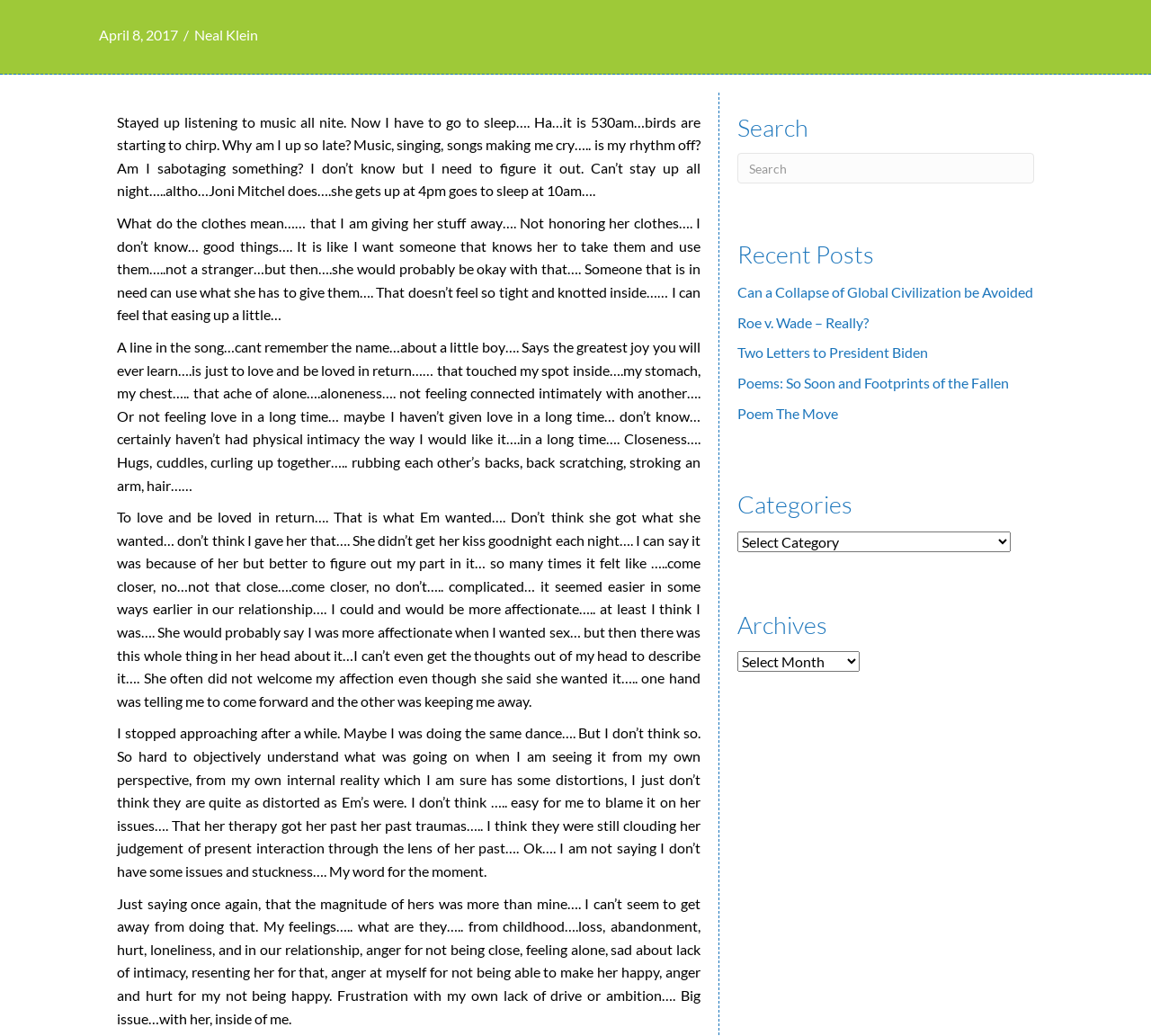Using the webpage screenshot, find the UI element described by Two Letters to President Biden. Provide the bounding box coordinates in the format (top-left x, top-left y, bottom-right x, bottom-right y), ensuring all values are floating point numbers between 0 and 1.

[0.641, 0.332, 0.806, 0.348]